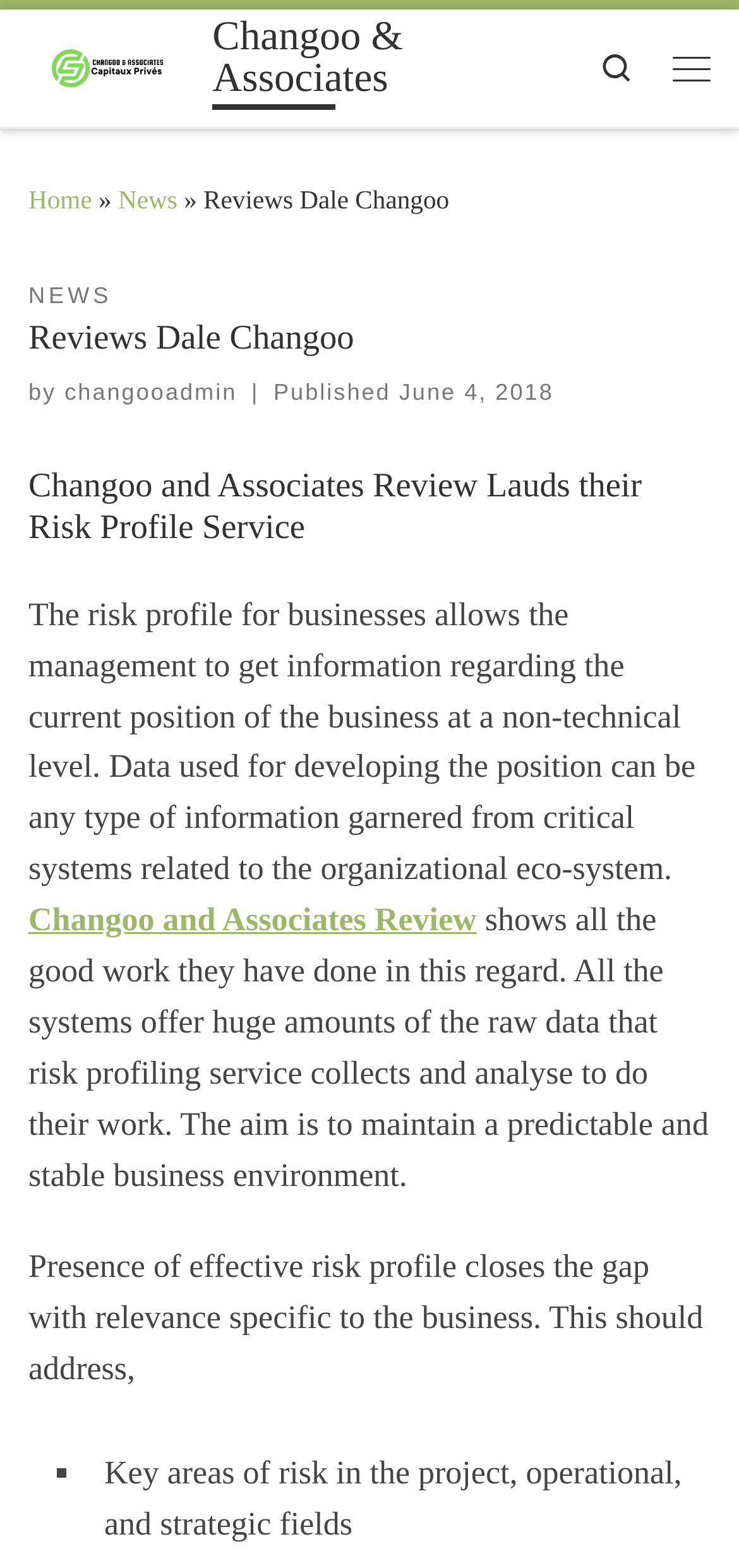Identify the bounding box coordinates for the UI element described as follows: "News". Ensure the coordinates are four float numbers between 0 and 1, formatted as [left, top, right, bottom].

[0.16, 0.119, 0.24, 0.137]